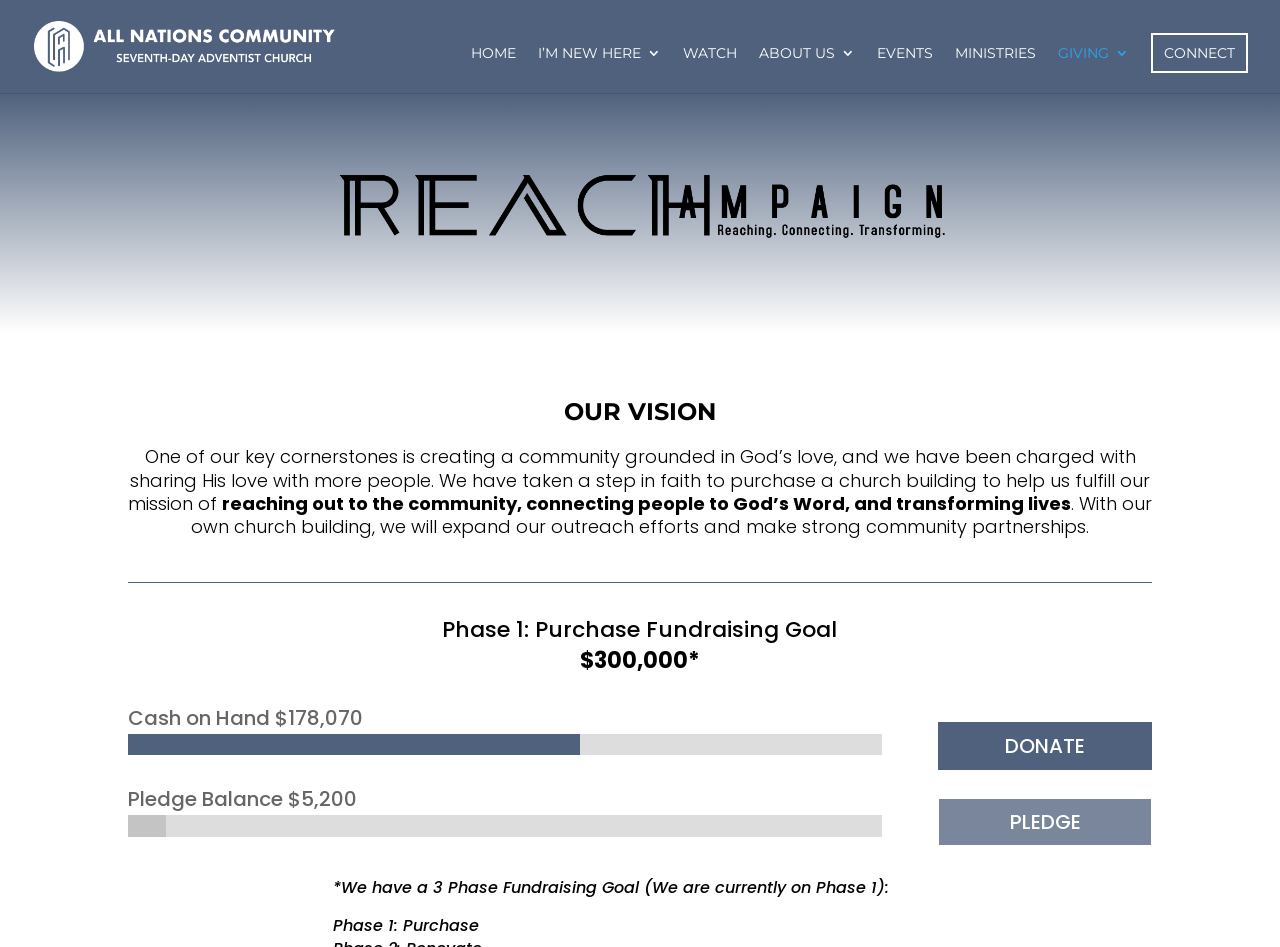Carefully examine the image and provide an in-depth answer to the question: What is the current cash on hand?

The current cash on hand is mentioned in the text 'Cash on Hand $178,070' which is located below the 'OUR VISION' heading.